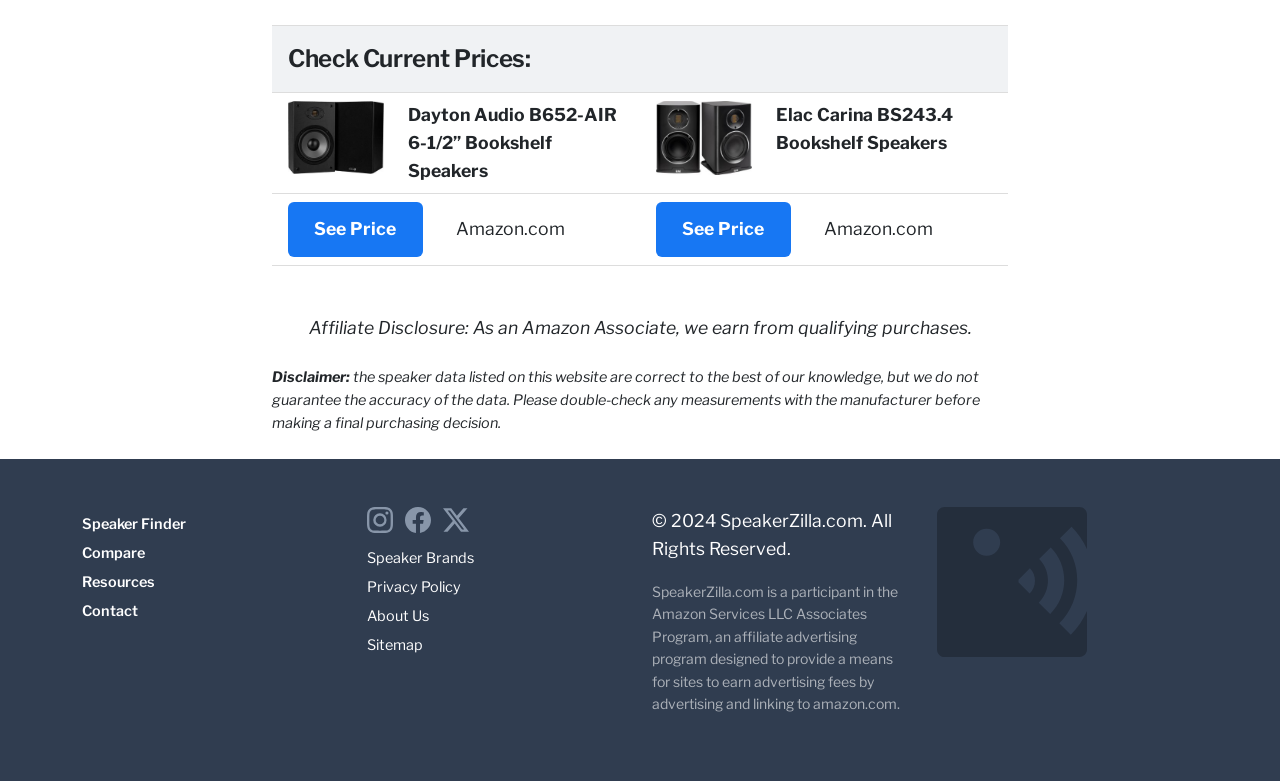What is the affiliate program that SpeakerZilla participates in? Using the information from the screenshot, answer with a single word or phrase.

Amazon Services LLC Associates Program